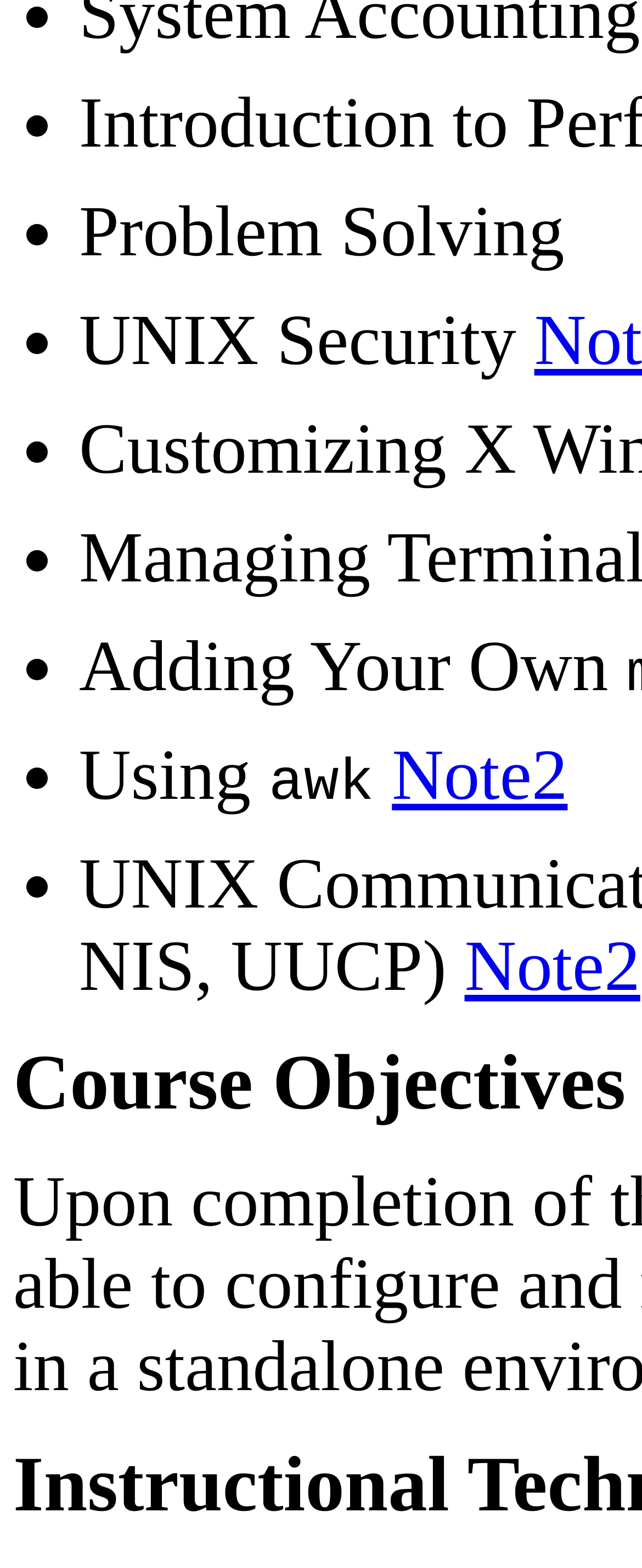Determine the bounding box coordinates of the UI element described below. Use the format (top-left x, top-left y, bottom-right x, bottom-right y) with floating point numbers between 0 and 1: Note2

[0.724, 0.591, 0.997, 0.641]